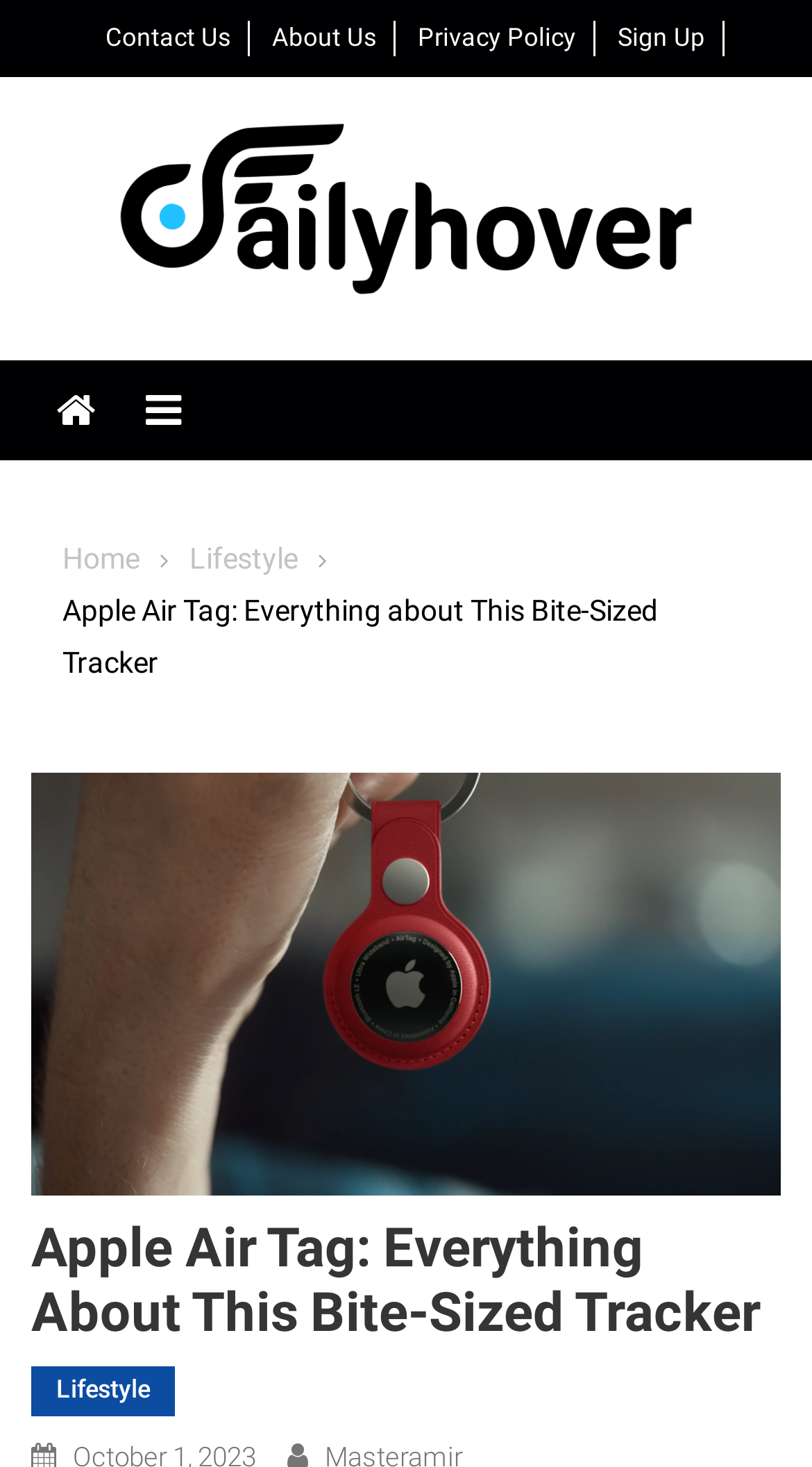What is the name of the website?
Using the image as a reference, answer the question with a short word or phrase.

Daily Hover